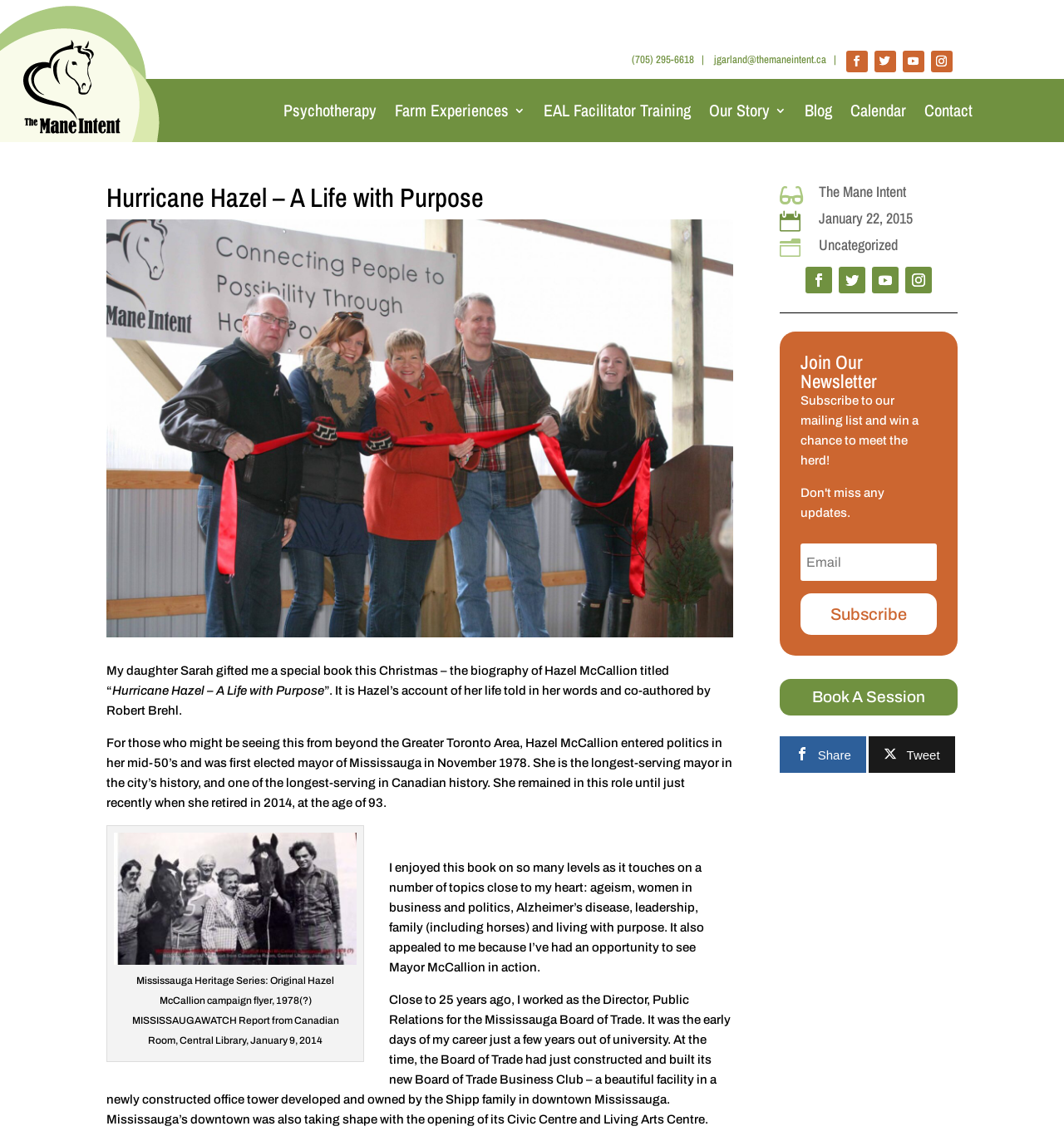Provide a brief response to the question below using a single word or phrase: 
What is the name of the website or organization?

The Mane Intent